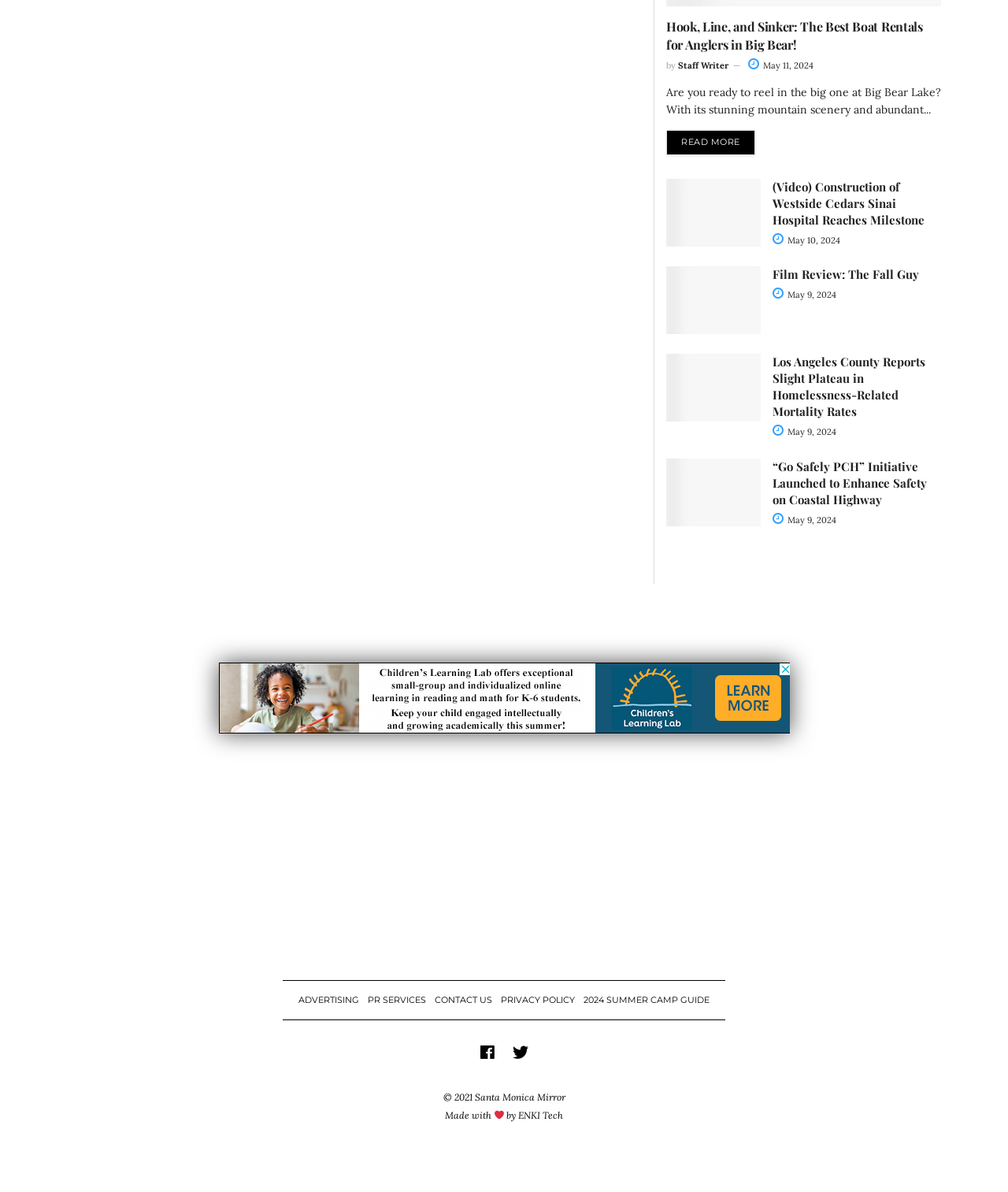Identify the bounding box coordinates of the section to be clicked to complete the task described by the following instruction: "Read more about Hook, Line, and Sinker: The Best Boat Rentals for Anglers in Big Bear!". The coordinates should be four float numbers between 0 and 1, formatted as [left, top, right, bottom].

[0.661, 0.109, 0.749, 0.13]